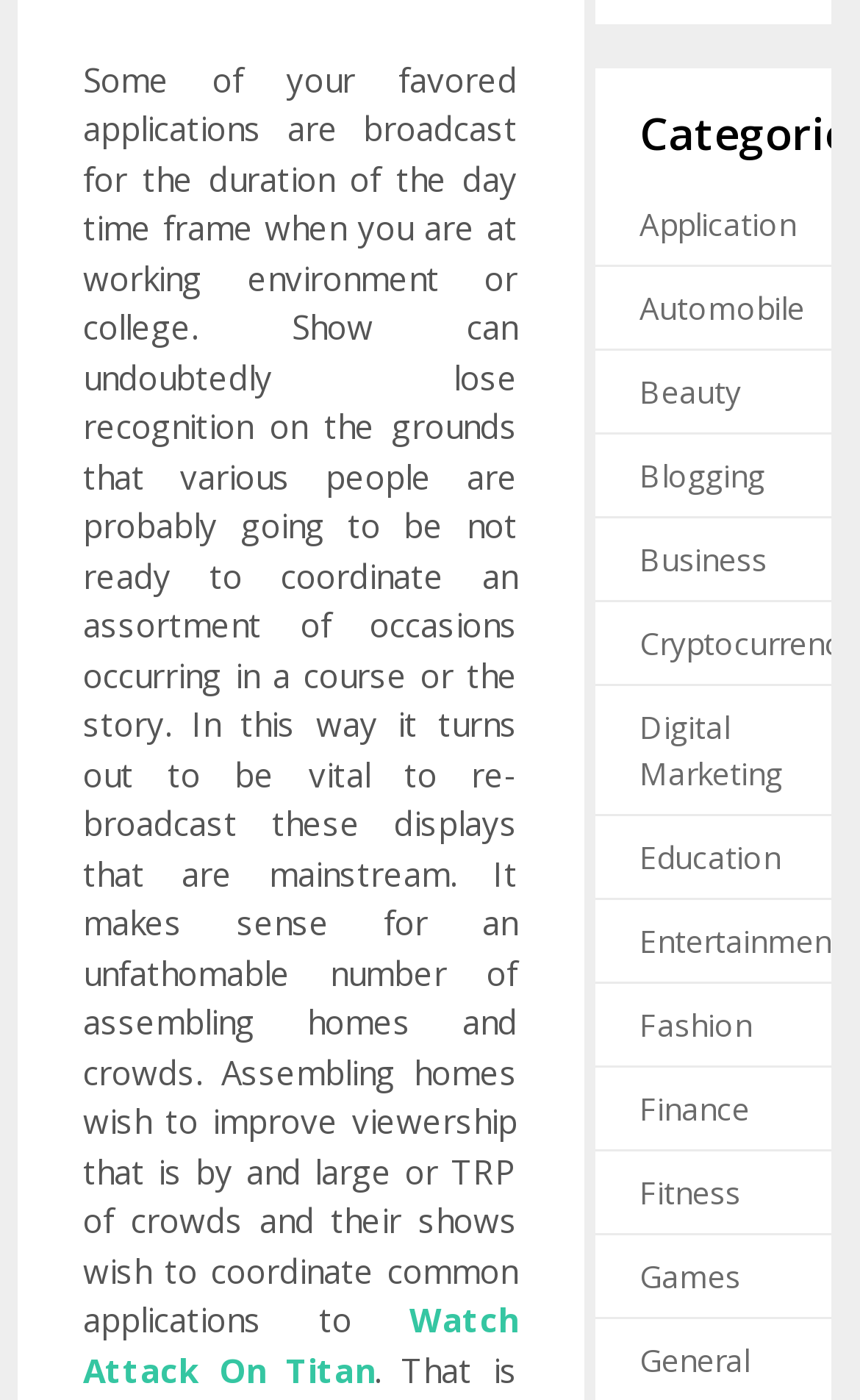Using the element description: "General", determine the bounding box coordinates for the specified UI element. The coordinates should be four float numbers between 0 and 1, [left, top, right, bottom].

[0.743, 0.956, 0.871, 0.986]